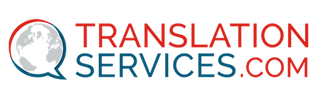What does the globe symbolize in the logo?
Look at the image and respond with a single word or a short phrase.

Global reach